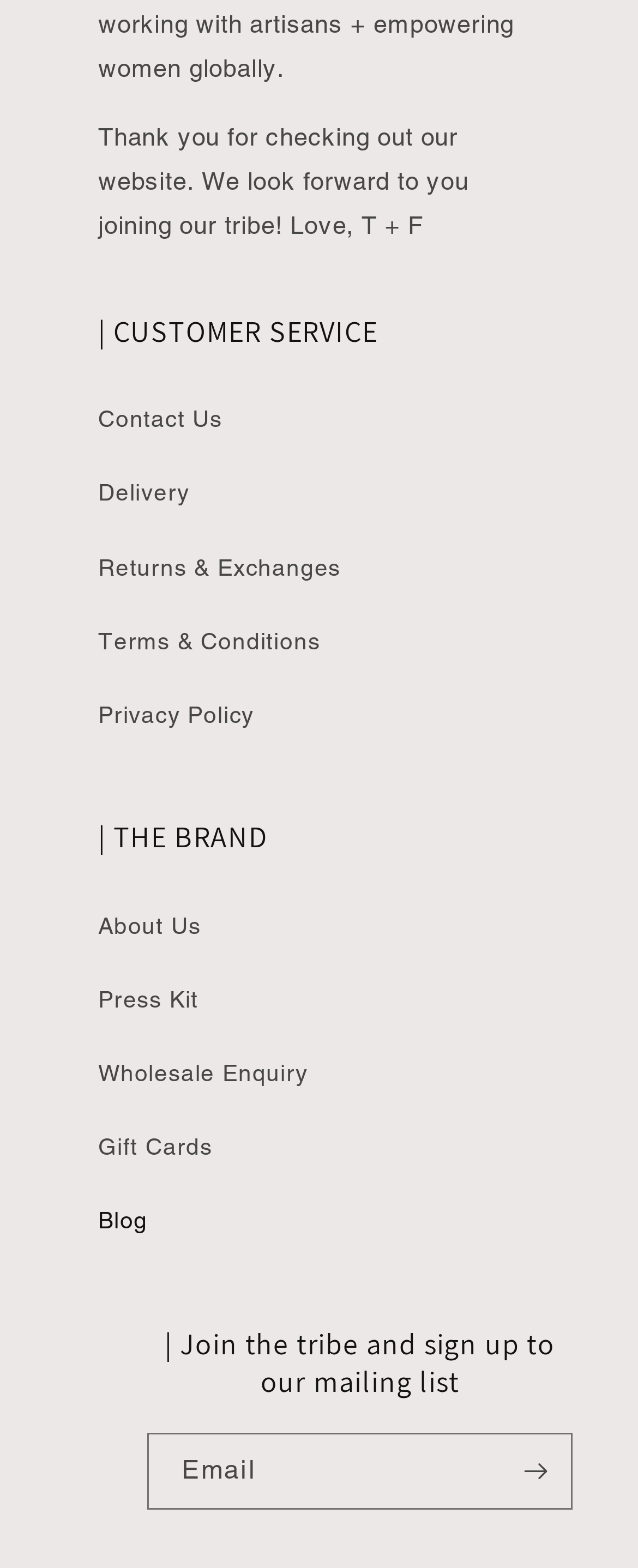Please answer the following question using a single word or phrase: 
How many links are there in the customer service section?

5